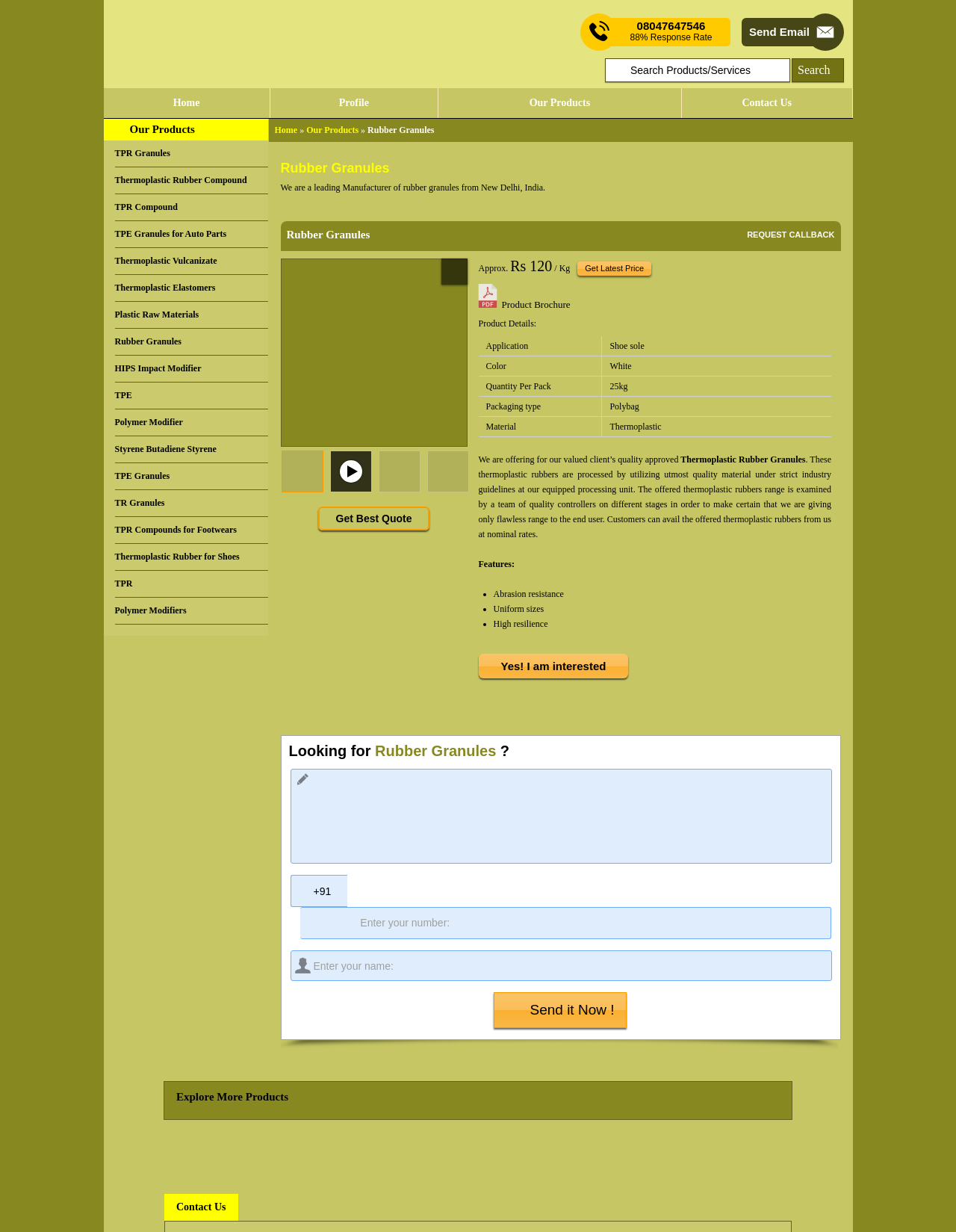What is the response rate?
With the help of the image, please provide a detailed response to the question.

The response rate can be found next to the 'Send SMS Free' button, where it says '88% Response Rate'.